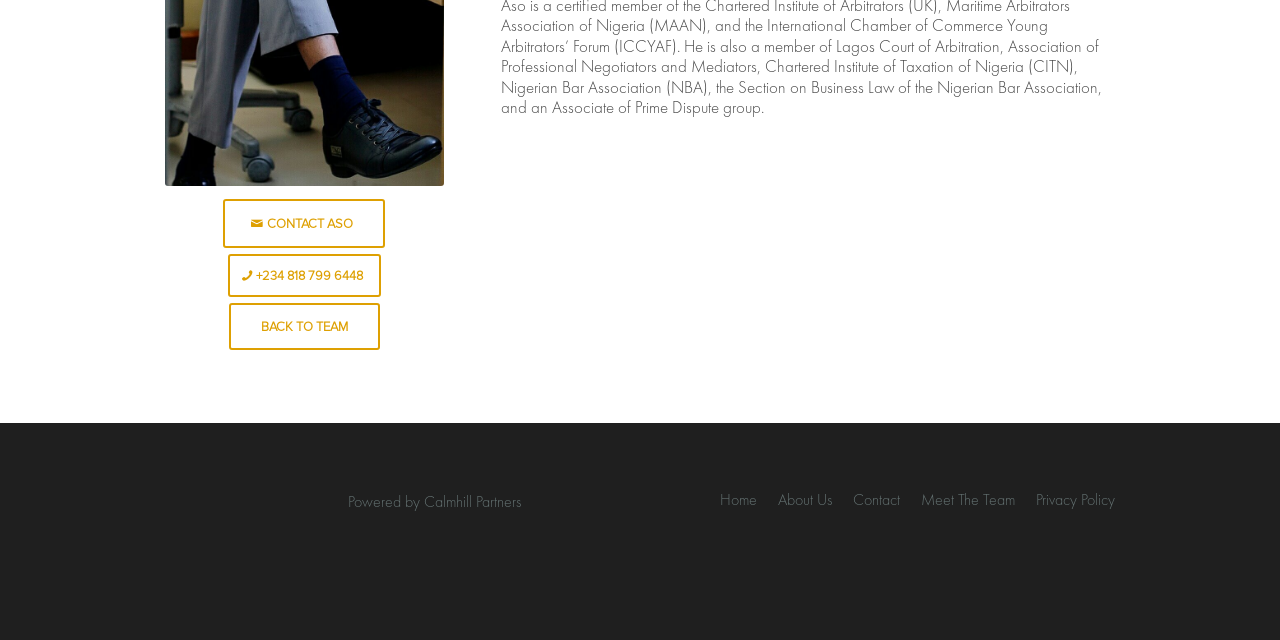Determine the bounding box for the described HTML element: "Privacy Policy". Ensure the coordinates are four float numbers between 0 and 1 in the format [left, top, right, bottom].

[0.809, 0.77, 0.871, 0.795]